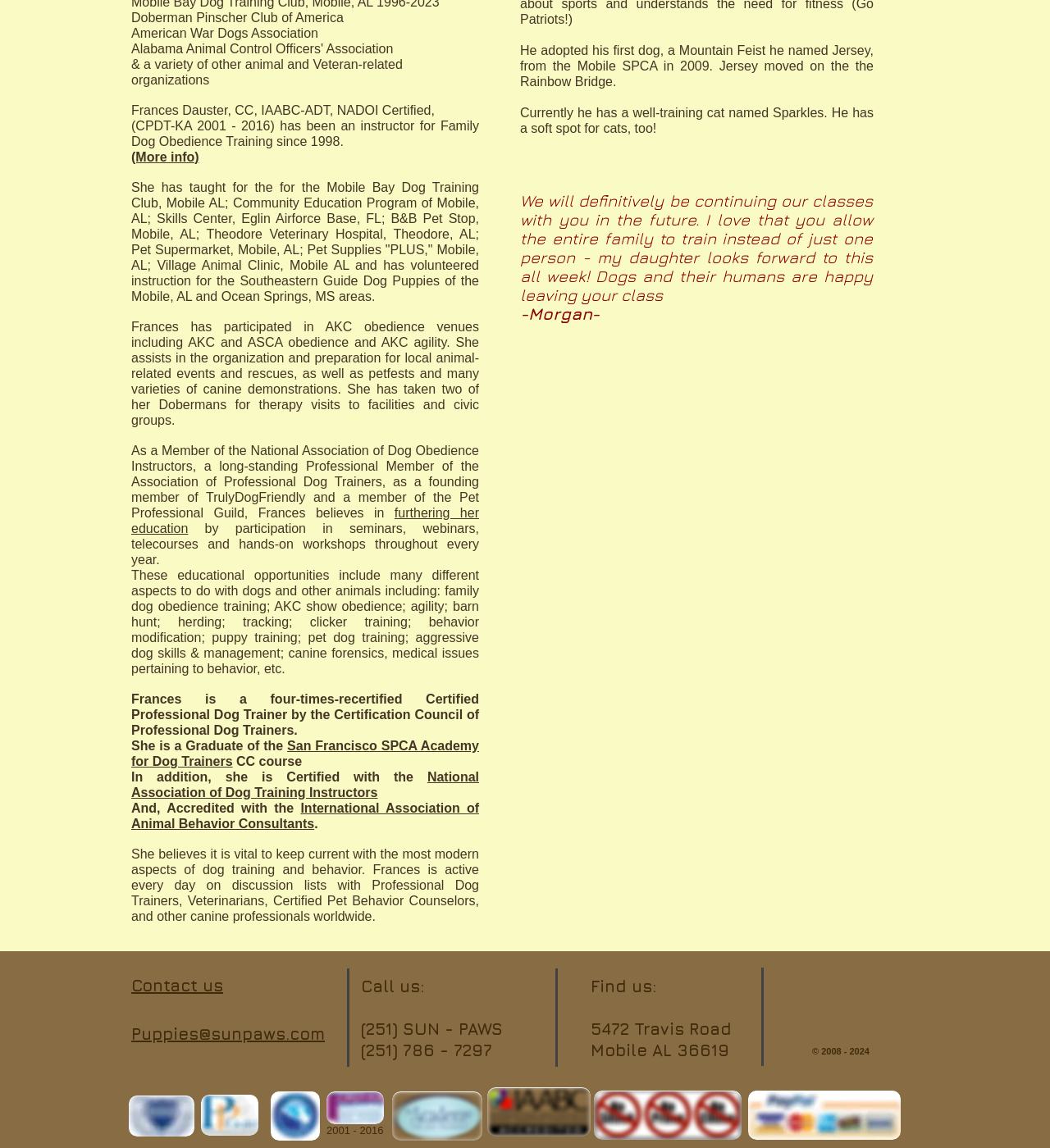What is the address of the dog training service?
Respond to the question with a well-detailed and thorough answer.

I found this information by reading the text on the webpage, specifically the section 'Find us:' which provides the address of the dog training service.